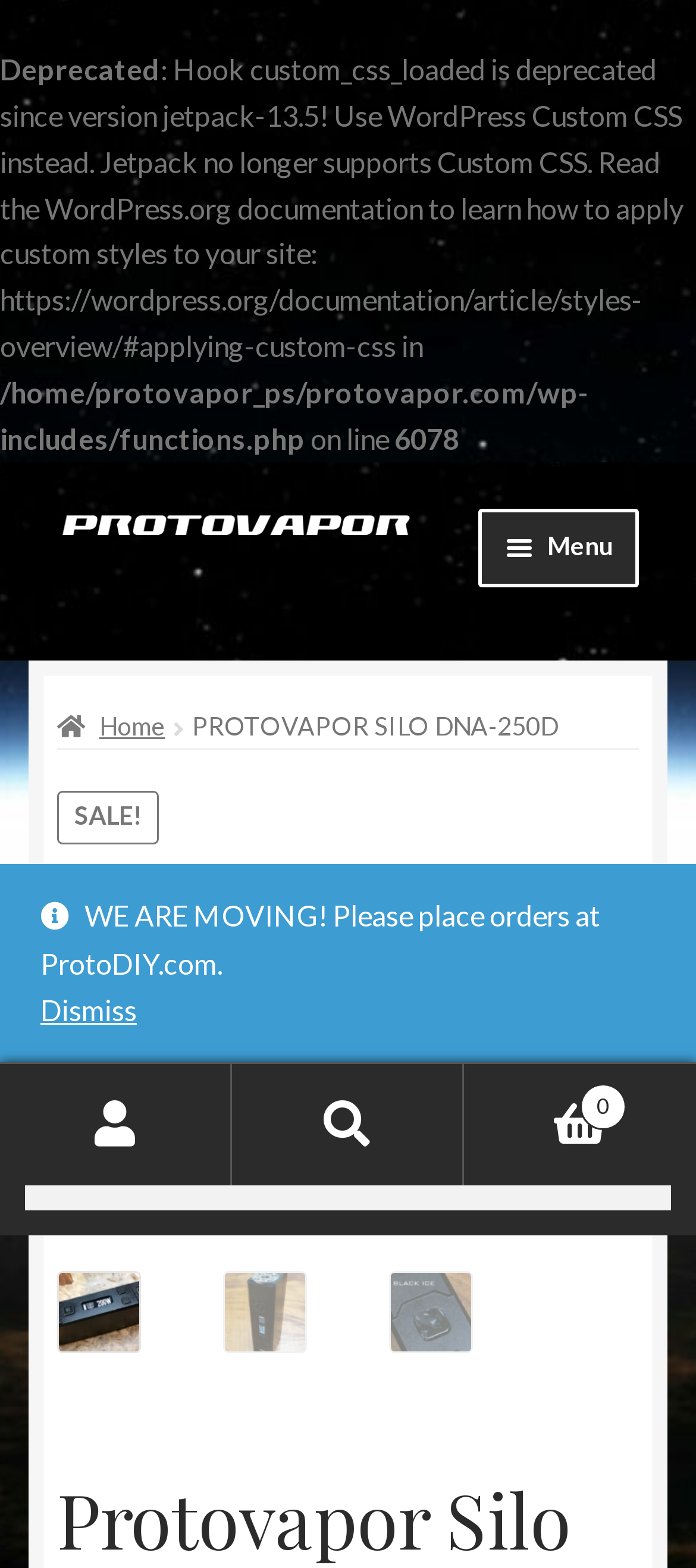Provide a brief response to the question below using one word or phrase:
What is the name of the product being sold?

Silo DNA-250D